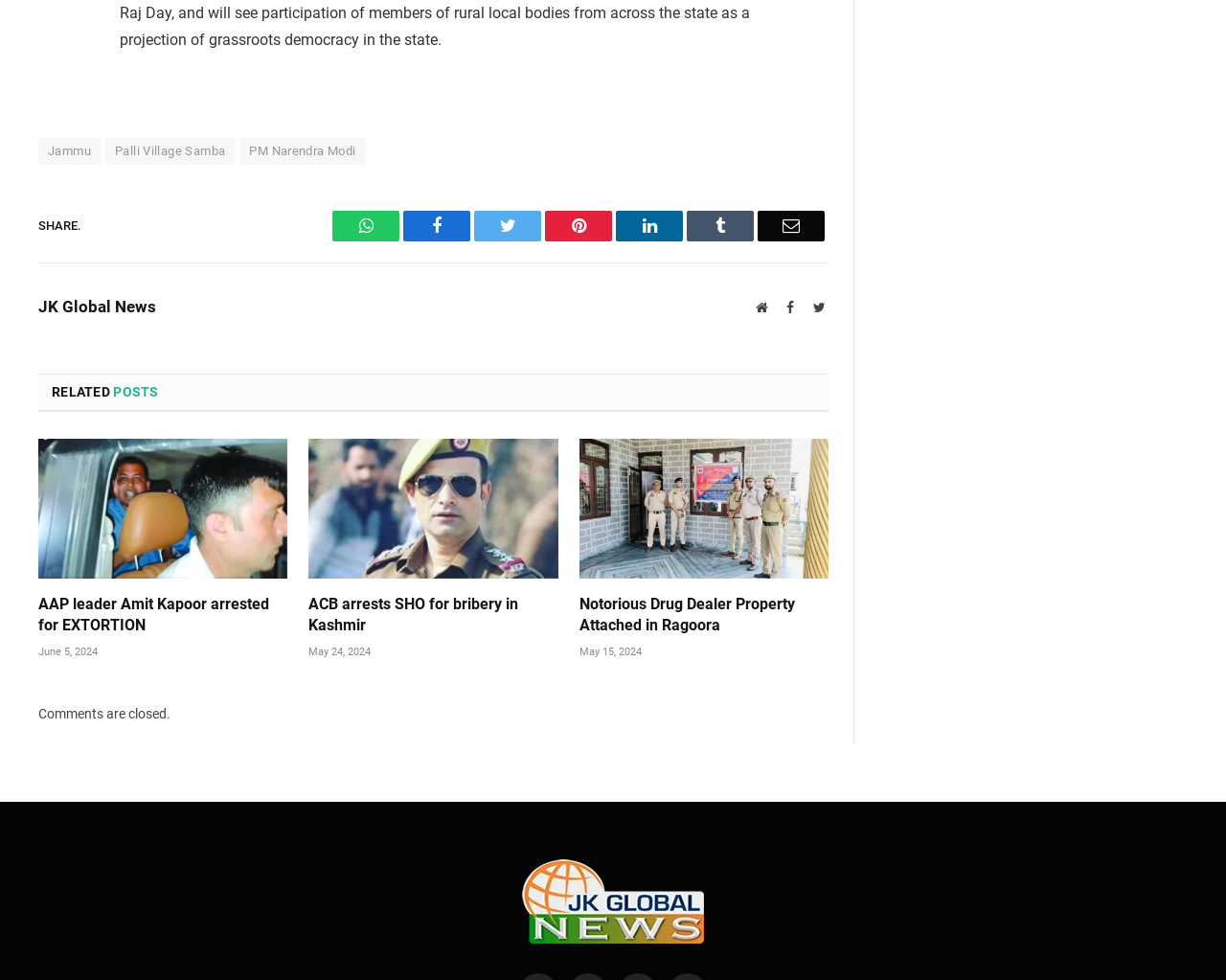Find the bounding box coordinates of the element you need to click on to perform this action: 'Click on the link to Jammu'. The coordinates should be represented by four float values between 0 and 1, in the format [left, top, right, bottom].

[0.031, 0.141, 0.082, 0.168]